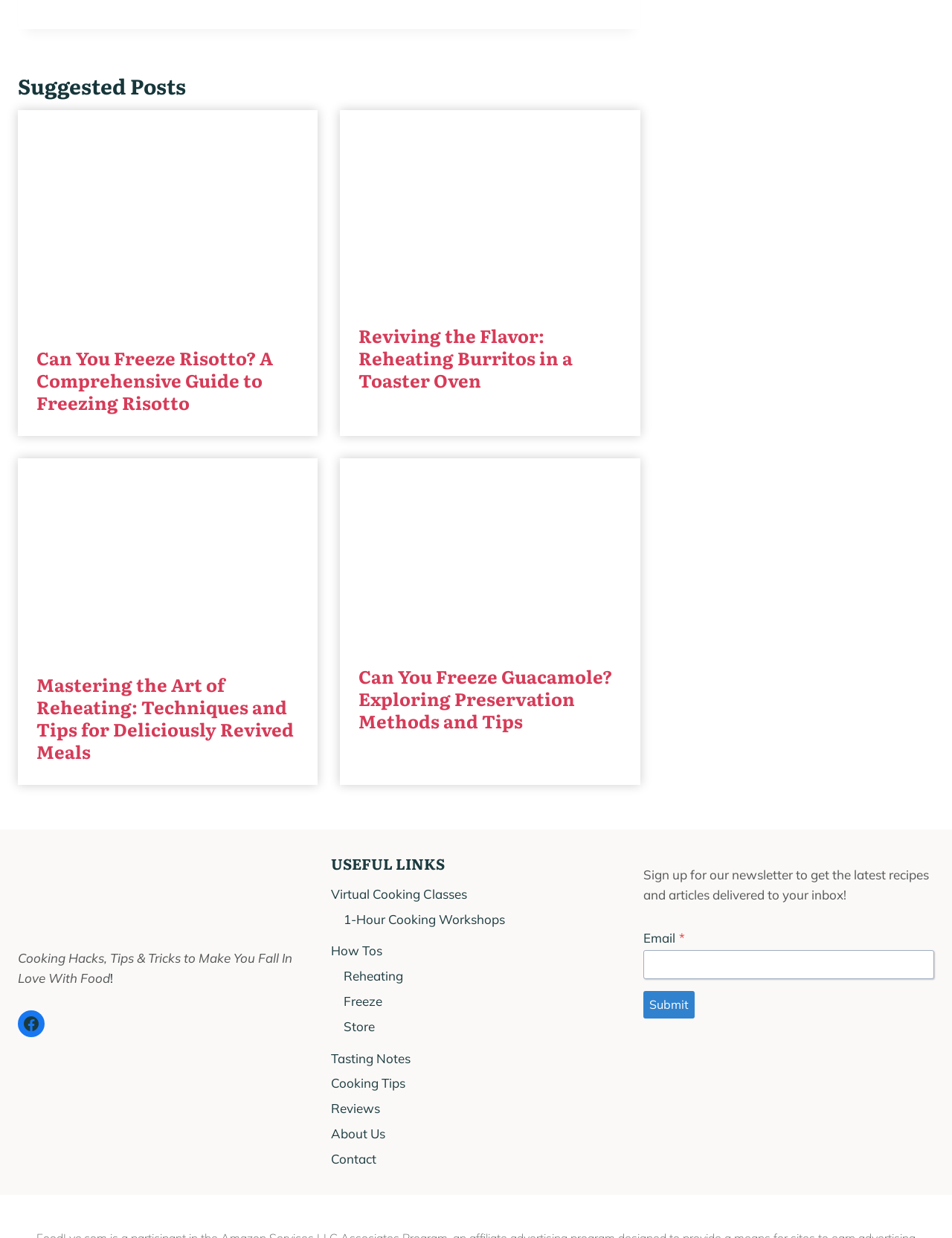Please identify the bounding box coordinates of where to click in order to follow the instruction: "Click on the 'Reviving the flavor: Reheating a burrito in a toaster Oven with salsa and chips' link".

[0.357, 0.089, 0.672, 0.25]